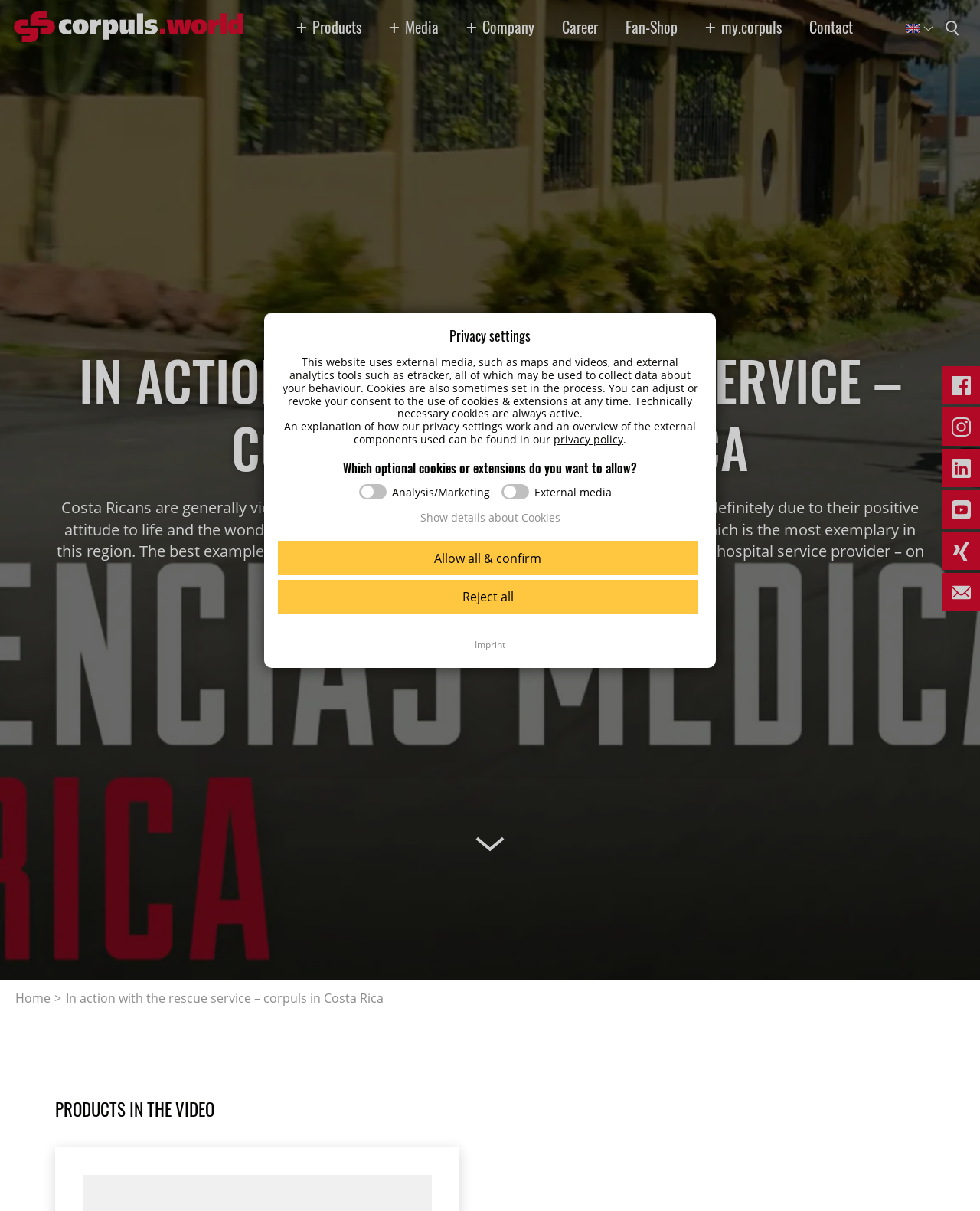Return the bounding box coordinates of the UI element that corresponds to this description: "ECGmax". The coordinates must be given as four float numbers in the range of 0 and 1, [left, top, right, bottom].

[0.056, 0.326, 0.258, 0.347]